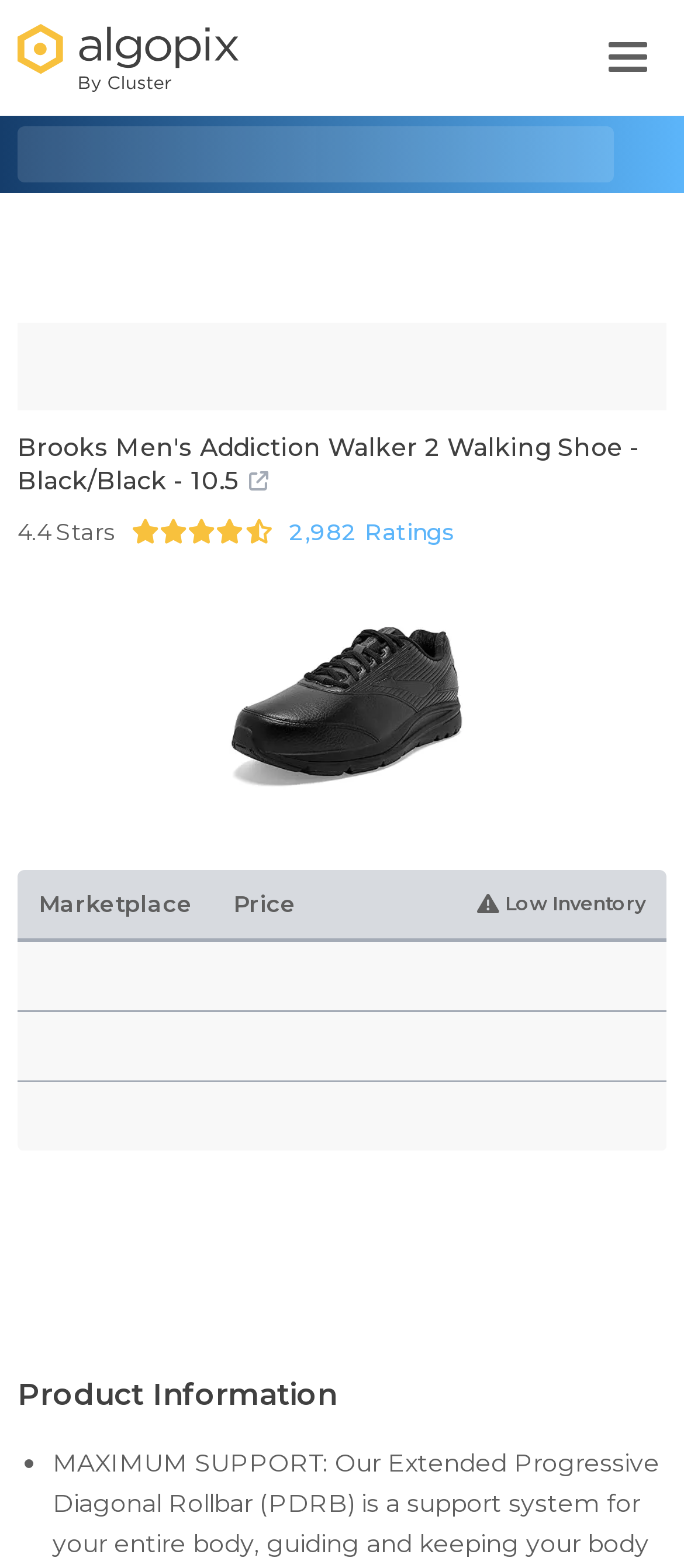Please answer the following query using a single word or phrase: 
What is the average rating of this product?

4.4